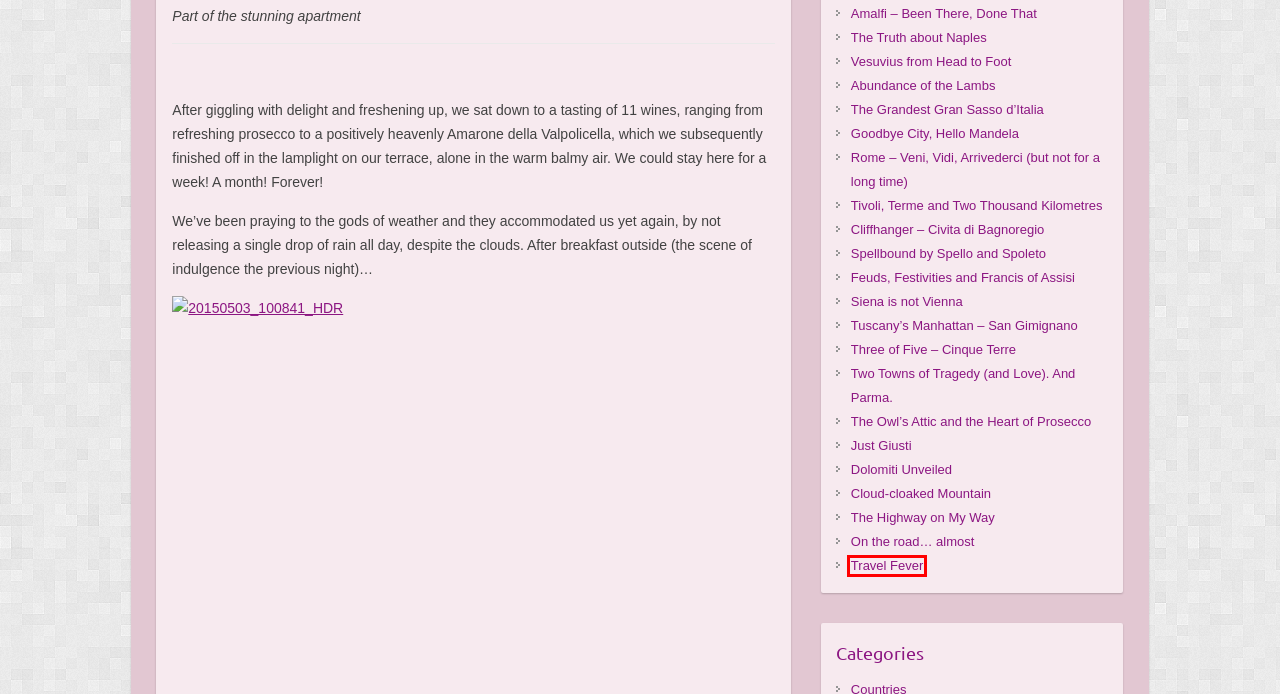Review the screenshot of a webpage which includes a red bounding box around an element. Select the description that best fits the new webpage once the element in the bounding box is clicked. Here are the candidates:
A. Feuds, Festivities and Francis of Assisi – Travelling the world…
B. Vesuvius from Head to Foot – Travelling the world…
C. Abundance of the Lambs – Travelling the world…
D. Amalfi – Been There, Done That – Travelling the world…
E. Travel Fever – Travelling the world…
F. Dolomiti Unveiled – Travelling the world…
G. Cliffhanger – Civita di Bagnoregio – Travelling the world…
H. On the road… almost – Travelling the world…

E